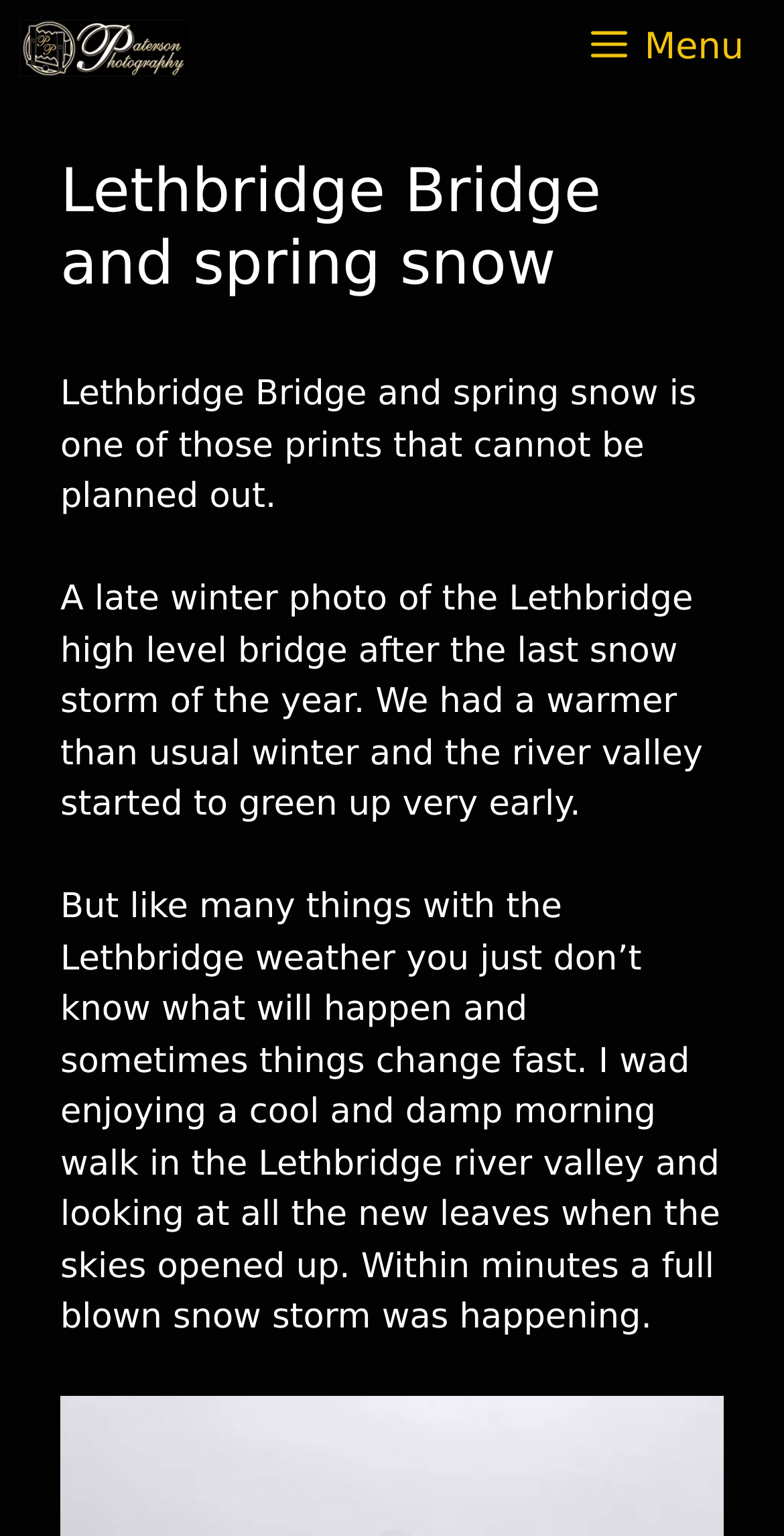What is the subject of the photo?
Examine the image and give a concise answer in one word or a short phrase.

Lethbridge high level bridge